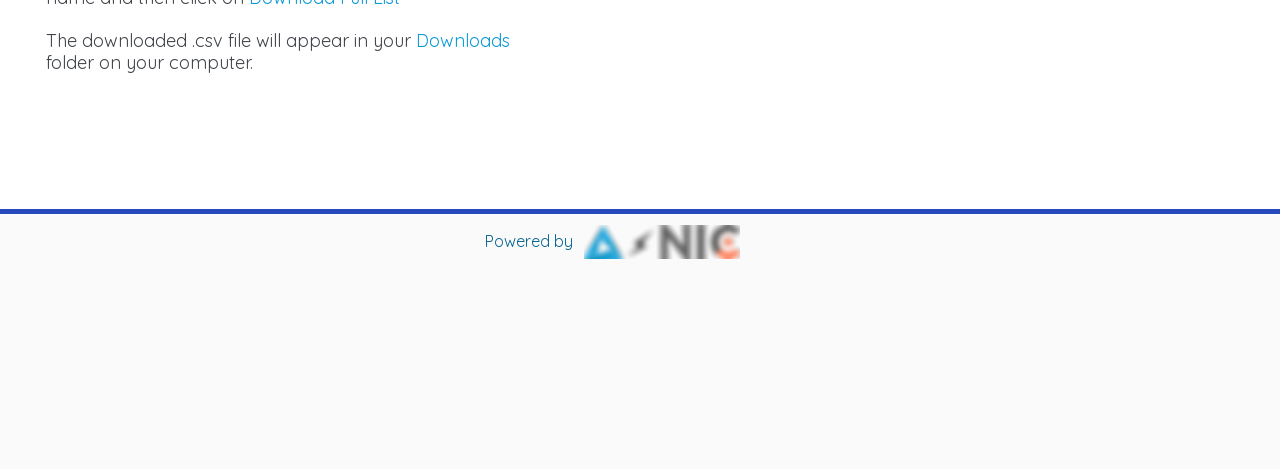What is the default download location?
Based on the visual content, answer with a single word or a brief phrase.

Downloads folder